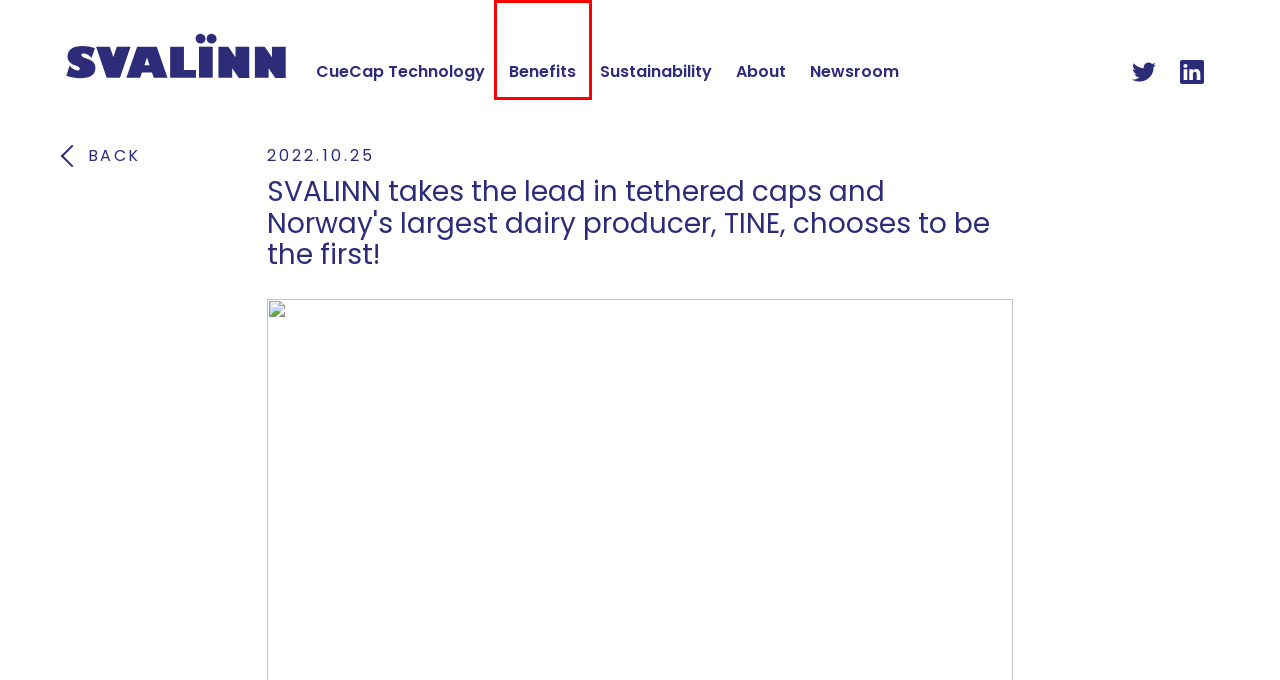Analyze the webpage screenshot with a red bounding box highlighting a UI element. Select the description that best matches the new webpage after clicking the highlighted element. Here are the options:
A. Privacy policy - Svalinn
B. Introducing our new CueCap Eco+, the idea that really clicks! - Svalinn
C. Sustainability - Svalinn
D. Svalinn
E. About - Svalinn
F. Newsroom - Svalinn
G. Benefits - Svalinn
H. CueCap Technology - Svalinn

G